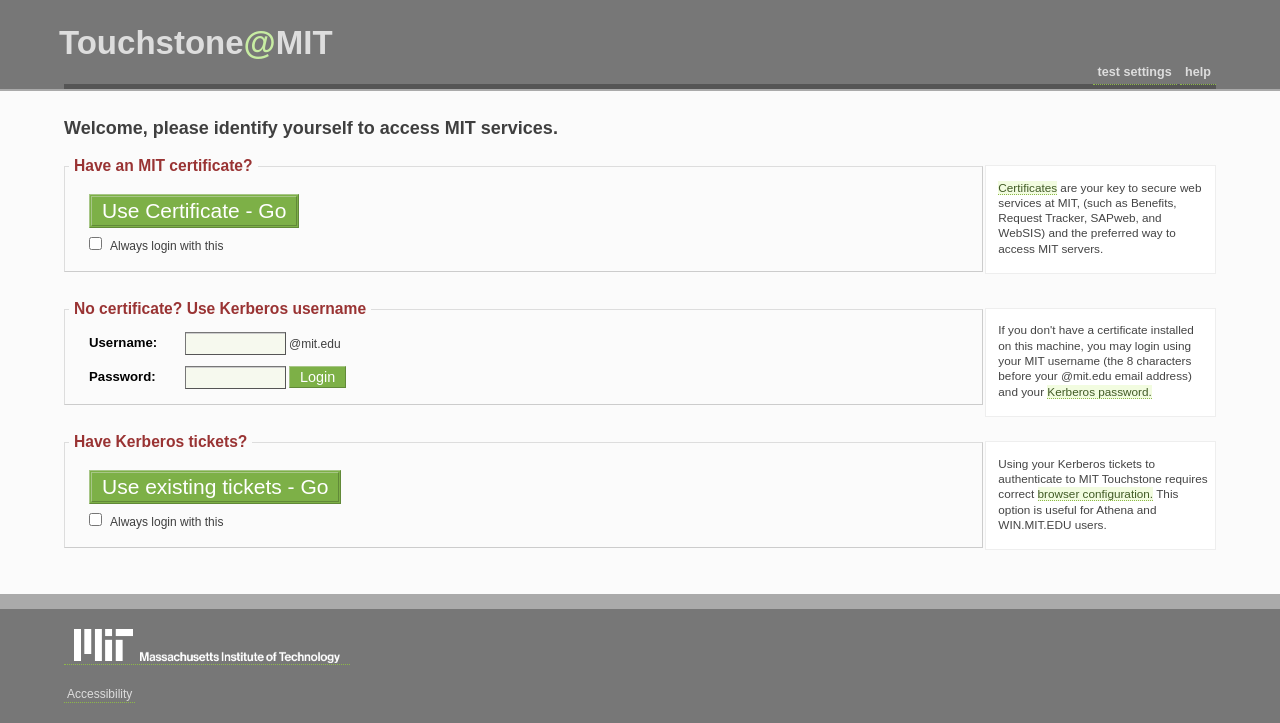Identify the bounding box coordinates for the UI element that matches this description: "Certificates".

[0.78, 0.25, 0.826, 0.269]